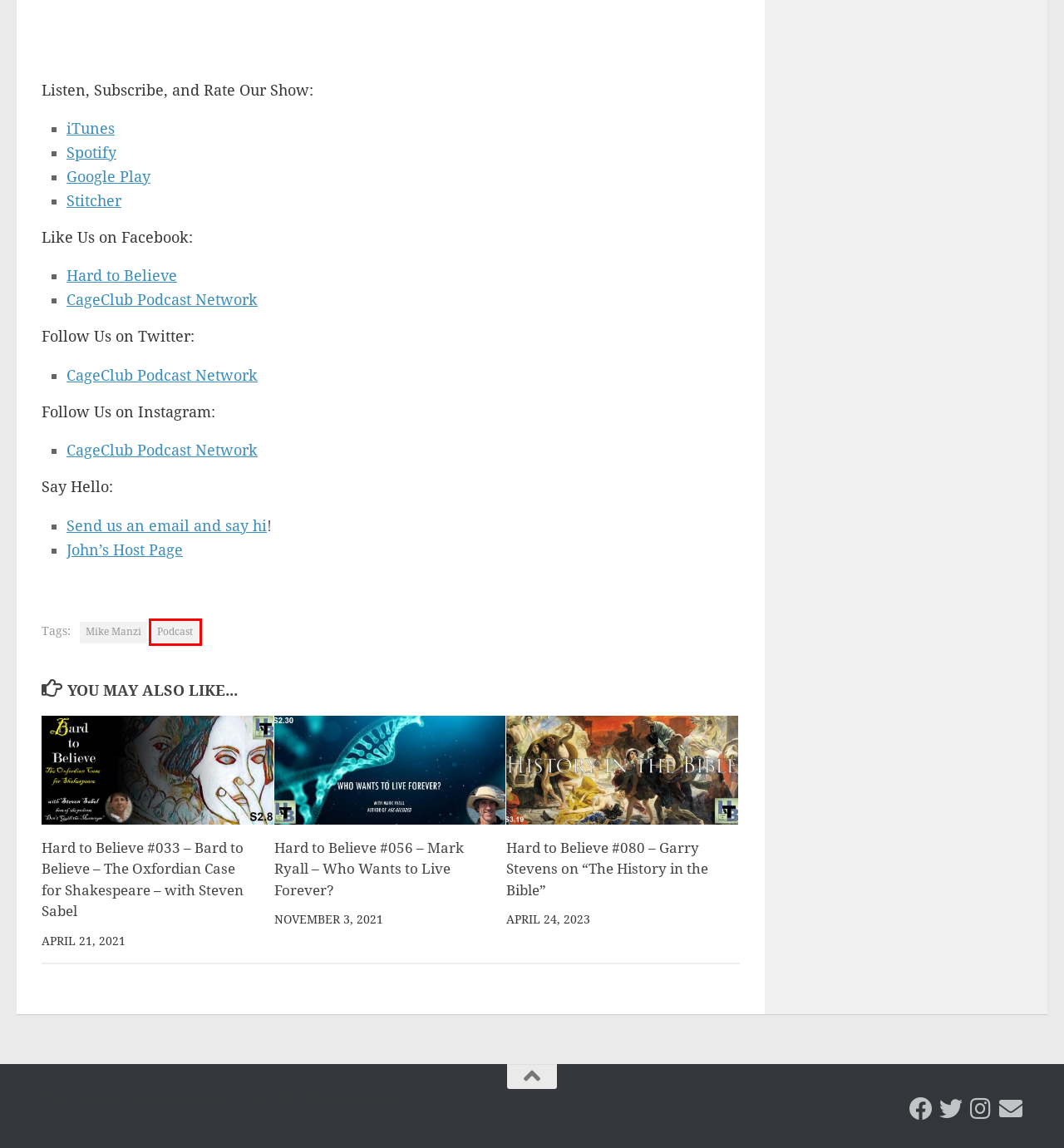You have a screenshot of a webpage with a red bounding box around an element. Select the webpage description that best matches the new webpage after clicking the element within the red bounding box. Here are the descriptions:
A. Hard to Believe #080 - Garry Stevens on "The History in the Bible"
B. Bard to Believe - The Oxfordian Case for Shakespeare - with Steven Sabel
C. John Brooks | Our Hosts | The CageClub Podcast Network
D. Mike Manzi Archives | The CageClub Podcast Network
E. Podcast Archives | The CageClub Podcast Network
F. Hard to Believe #056 – Mark Ryall - Who Wants to Live Forever?
G. Blog Archives | The CageClub Podcast Network
H. About the CageClub Podcast Network | www.cageclub.me

E